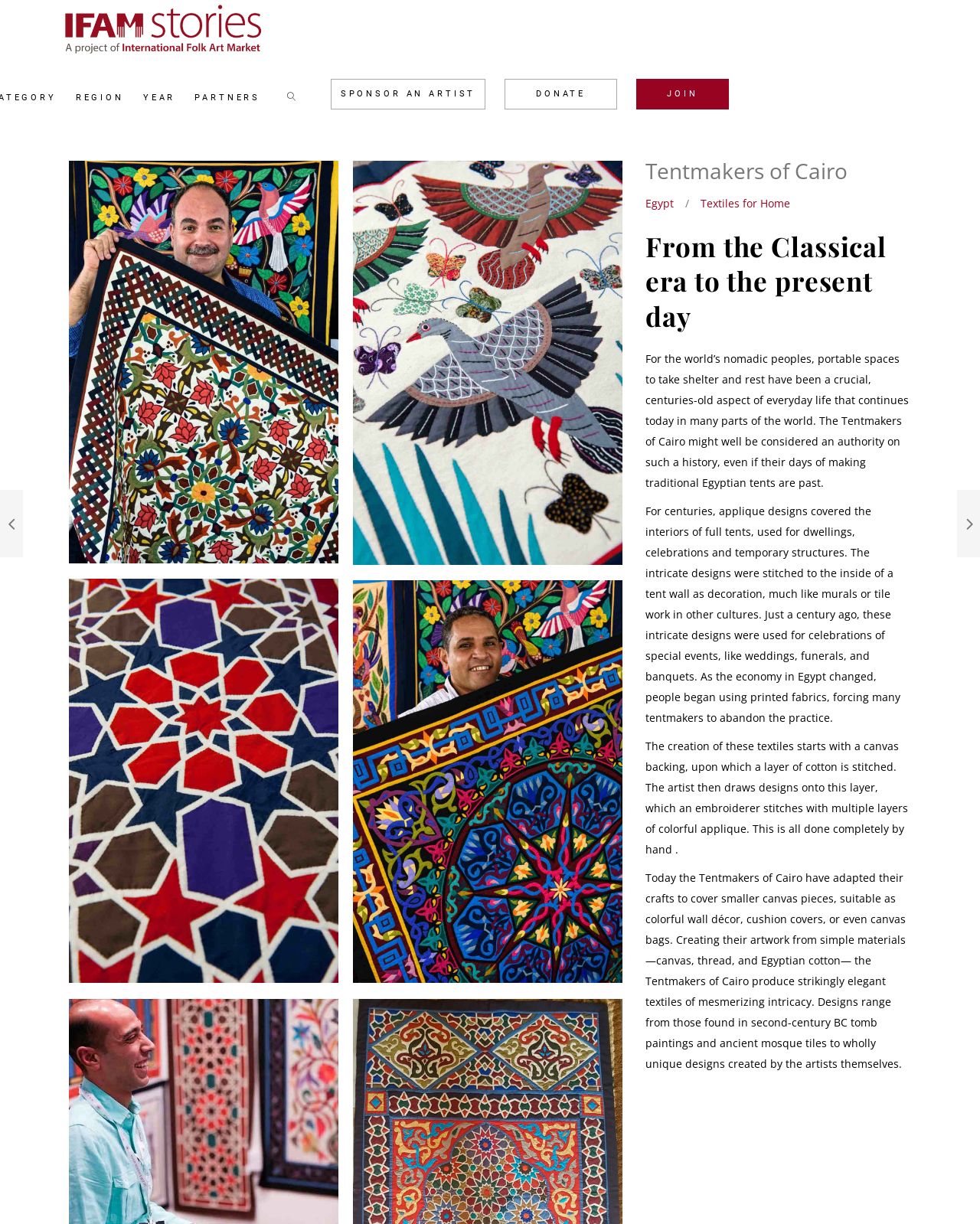Locate and generate the text content of the webpage's heading.

From the Classical era to the present day